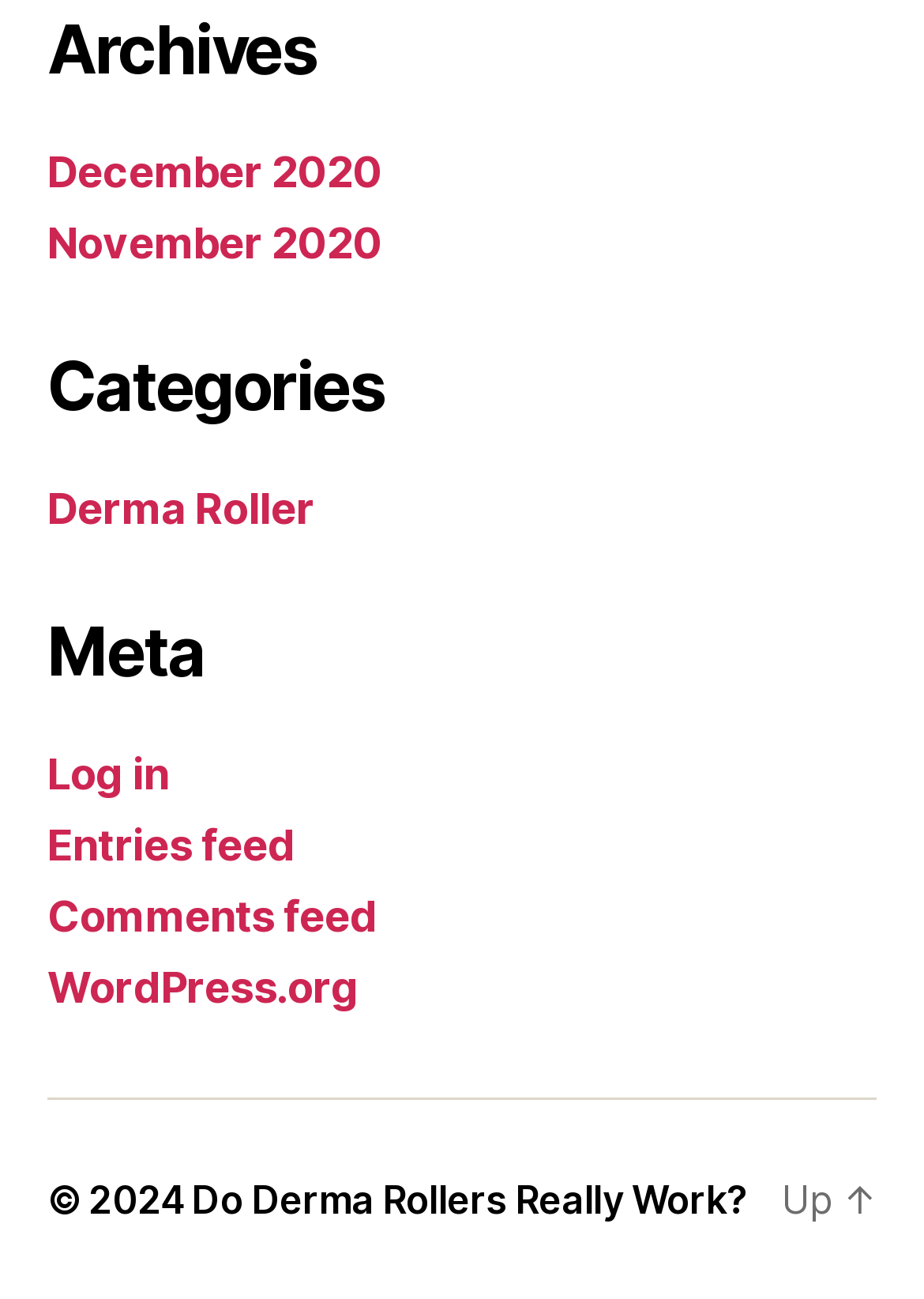Identify the bounding box coordinates for the region of the element that should be clicked to carry out the instruction: "View December 2020 archives". The bounding box coordinates should be four float numbers between 0 and 1, i.e., [left, top, right, bottom].

[0.051, 0.113, 0.414, 0.151]